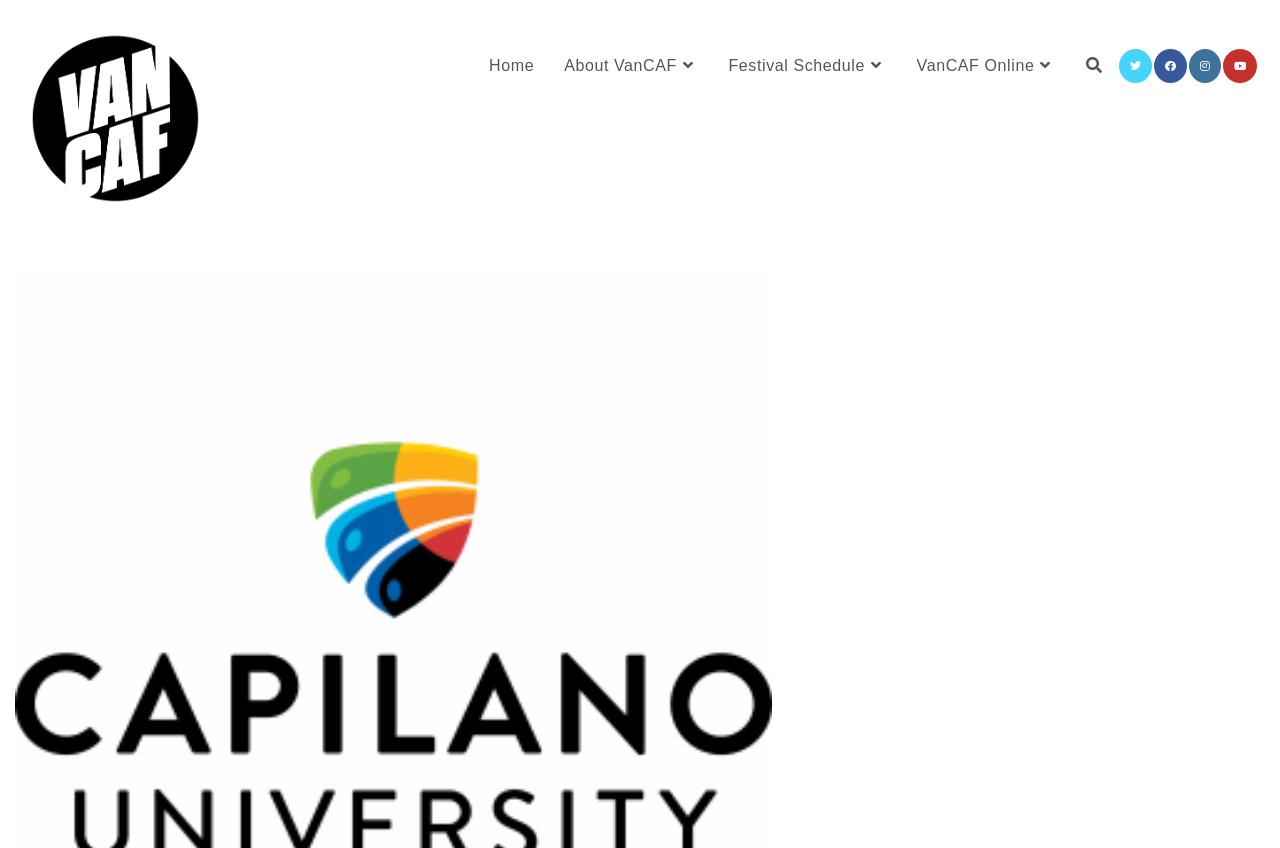Determine the bounding box coordinates for the UI element matching this description: "alt="Vancouver Comic Arts Festival"".

[0.024, 0.125, 0.156, 0.149]